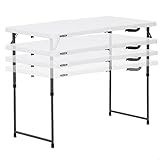Generate an elaborate caption that covers all aspects of the image.

This image showcases the "Lifetime Fold-in-Half Adjustable Folding Table," a versatile and practical piece of furniture designed for various uses. The table features a durable, molded tabletop made from high-density polyethylene, resting on a sturdy powder-coated steel frame. Measuring 48 inches in length and 24 inches in width, it comfortably seats up to four people, making it ideal for card games, family gatherings, or crafting projects.

Notably, the table's fold-in-half design allows for easy storage and transport, enhancing its portability for events and outdoor activities. It also includes adjustable height settings, accommodating various preferences with options of 22, 24, 29, and 36 inches. With a lightweight construction yet robust build, this table is engineered for longevity and convenience, and it comes with a 10-year warranty, ensuring a reliable choice for any setting.